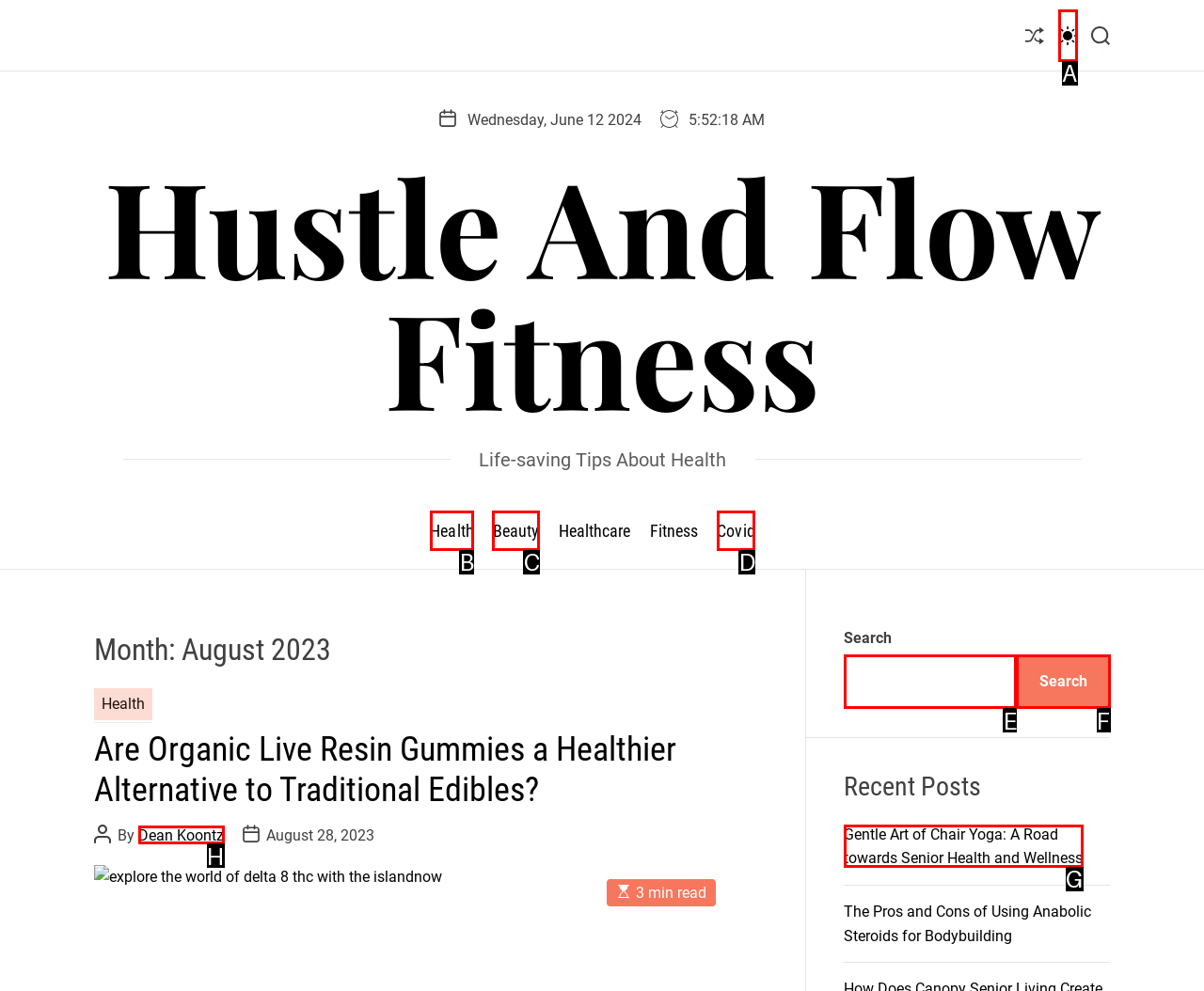Which option corresponds to the following element description: Dean Koontz?
Please provide the letter of the correct choice.

H